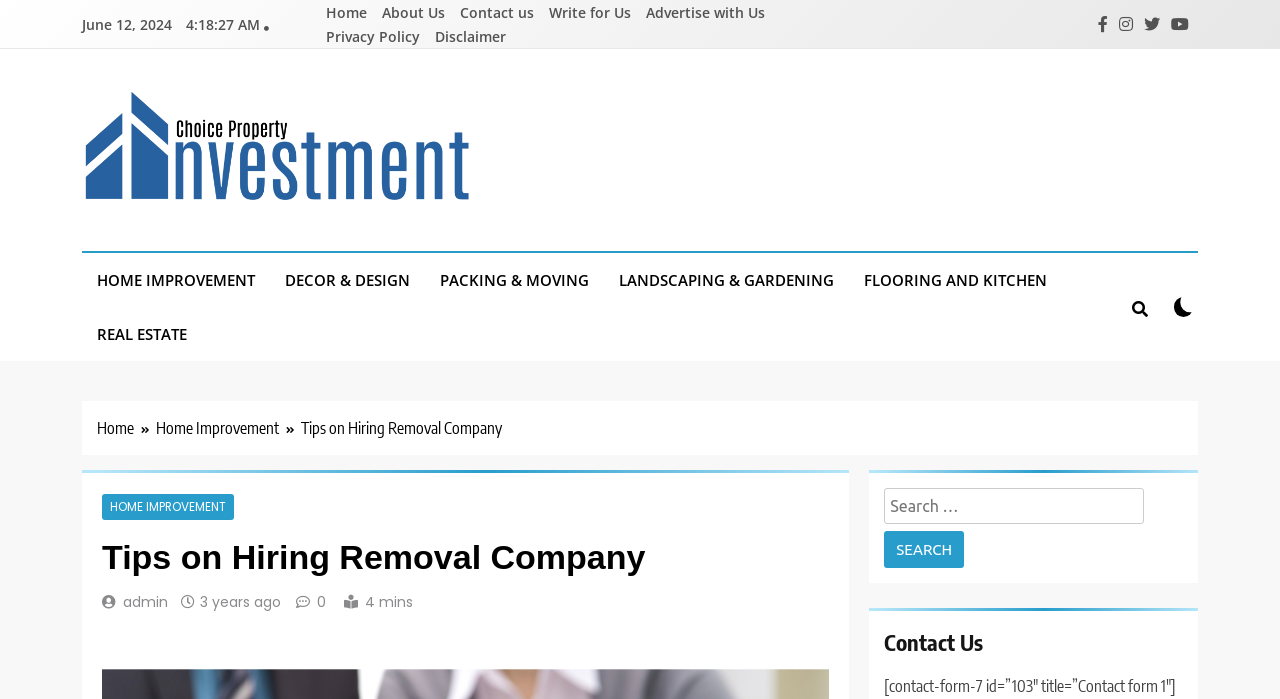Describe all the significant parts and information present on the webpage.

This webpage is about "Tips on Hiring Removal Company" and is part of the "Choice Property Investment" website. At the top left, there is a date "June 12, 2024" and a time "4:18:28 AM". Below this, there are six navigation links: "Home", "About Us", "Contact us", "Write for Us", "Advertise with Us", and "Privacy Policy". 

To the right of these links, there are four social media icons. Below these icons, there is a logo of "Choice Property Investment" with a tagline "Building Your Path to Wealth". 

On the top right, there are six category links: "HOME IMPROVEMENT", "DECOR & DESIGN", "PACKING & MOVING", "LANDSCAPING & GARDENING", "FLOORING AND KITCHEN", and "REAL ESTATE". 

Below these categories, there is a search bar with a search button and a checkbox. 

The main content of the webpage is about "Tips on Hiring Removal Company", which is a subcategory of "Home Improvement". The article title is followed by the author "admin" and the time "3 years ago". There are also indicators for the number of views and the reading time. 

At the bottom of the page, there is a breadcrumbs navigation showing the path from "Home" to "Home Improvement" to the current article. There is also a contact form with a heading "Contact Us".